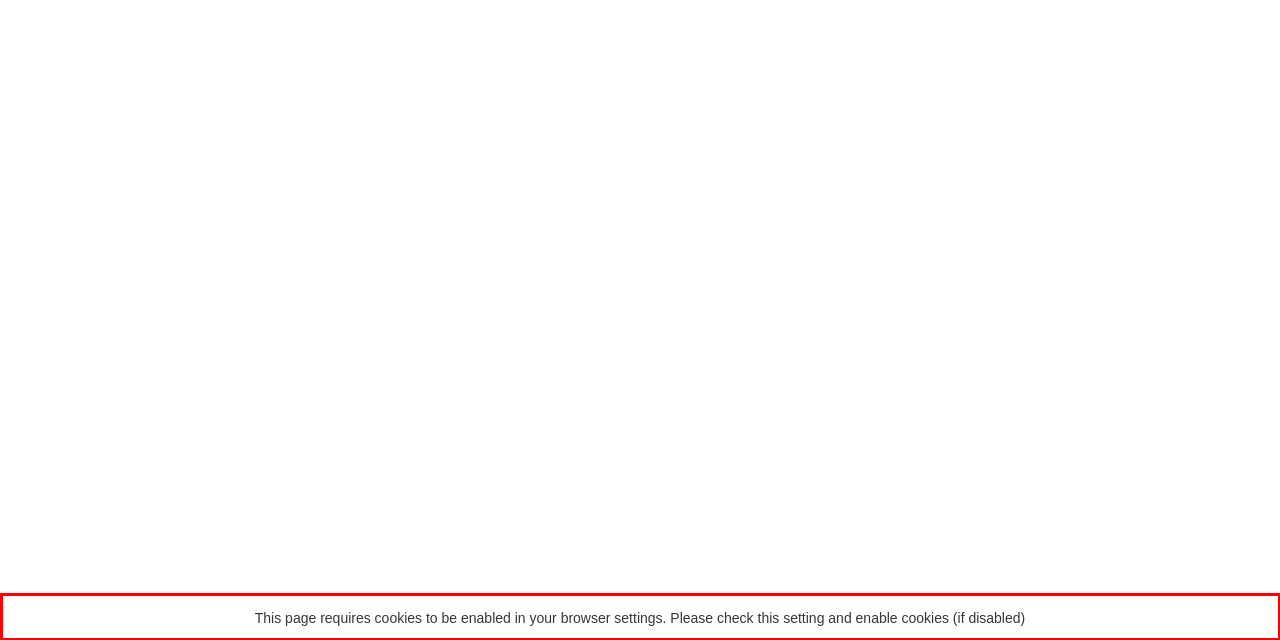Please identify and extract the text content from the UI element encased in a red bounding box on the provided webpage screenshot.

This page requires cookies to be enabled in your browser settings. Please check this setting and enable cookies (if disabled)